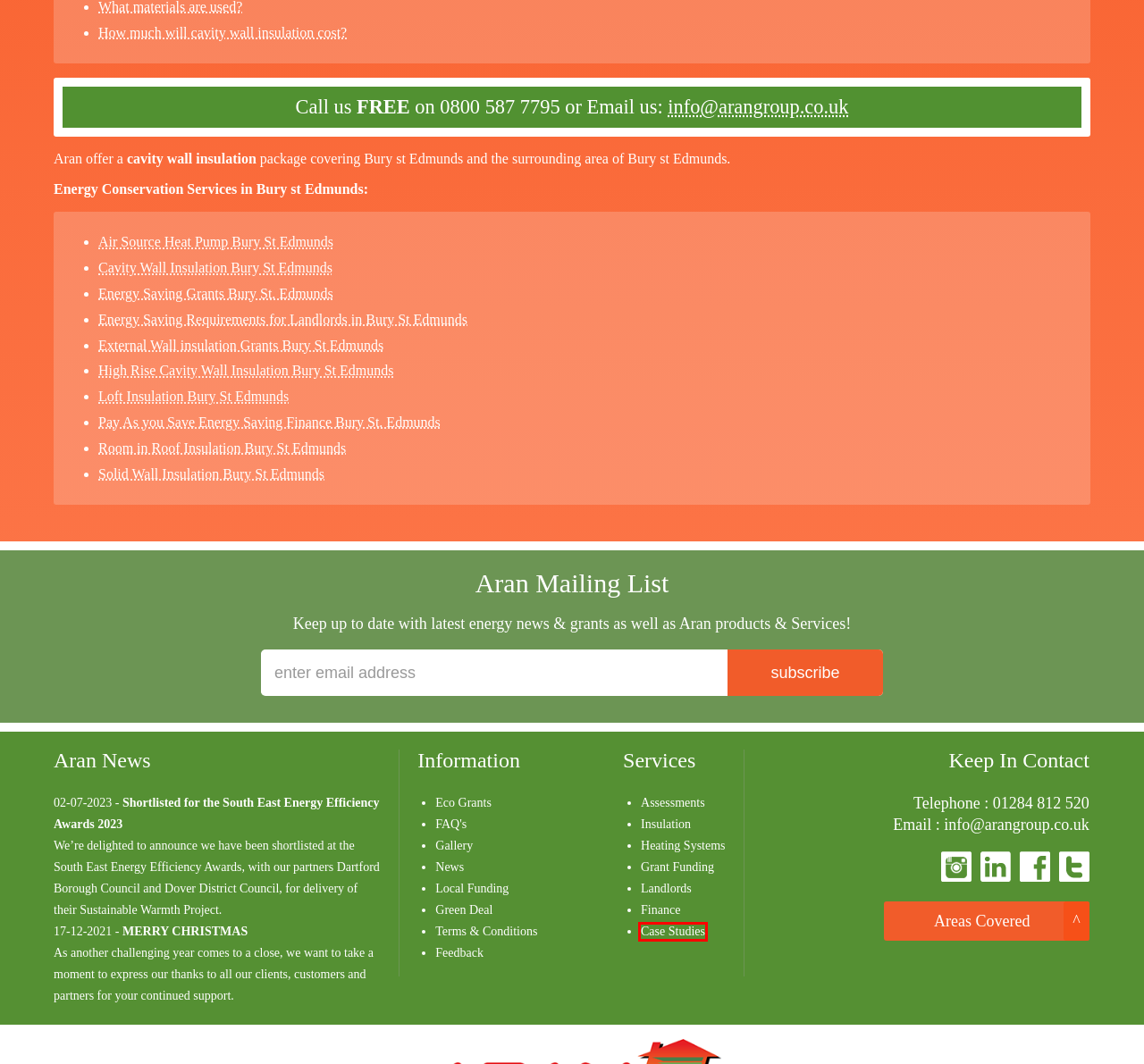Look at the screenshot of a webpage with a red bounding box and select the webpage description that best corresponds to the new page after clicking the element in the red box. Here are the options:
A. Aran - Private Rented Minimum Energy Efficiency Standards
B. Aran Group Case Studies - Loft Insulation, New Boilers & more!
C. Aran Photo Gallergy of Energy Efficient Installations
D. Aran - News
E. Domestic & Commercial Energy Assessments
F. Aran FAQ^s - All Your Questions Answered!
G. Aran Group - Customer Feedback
H. Green Homes Grant Voucher Scheme - Aran

B